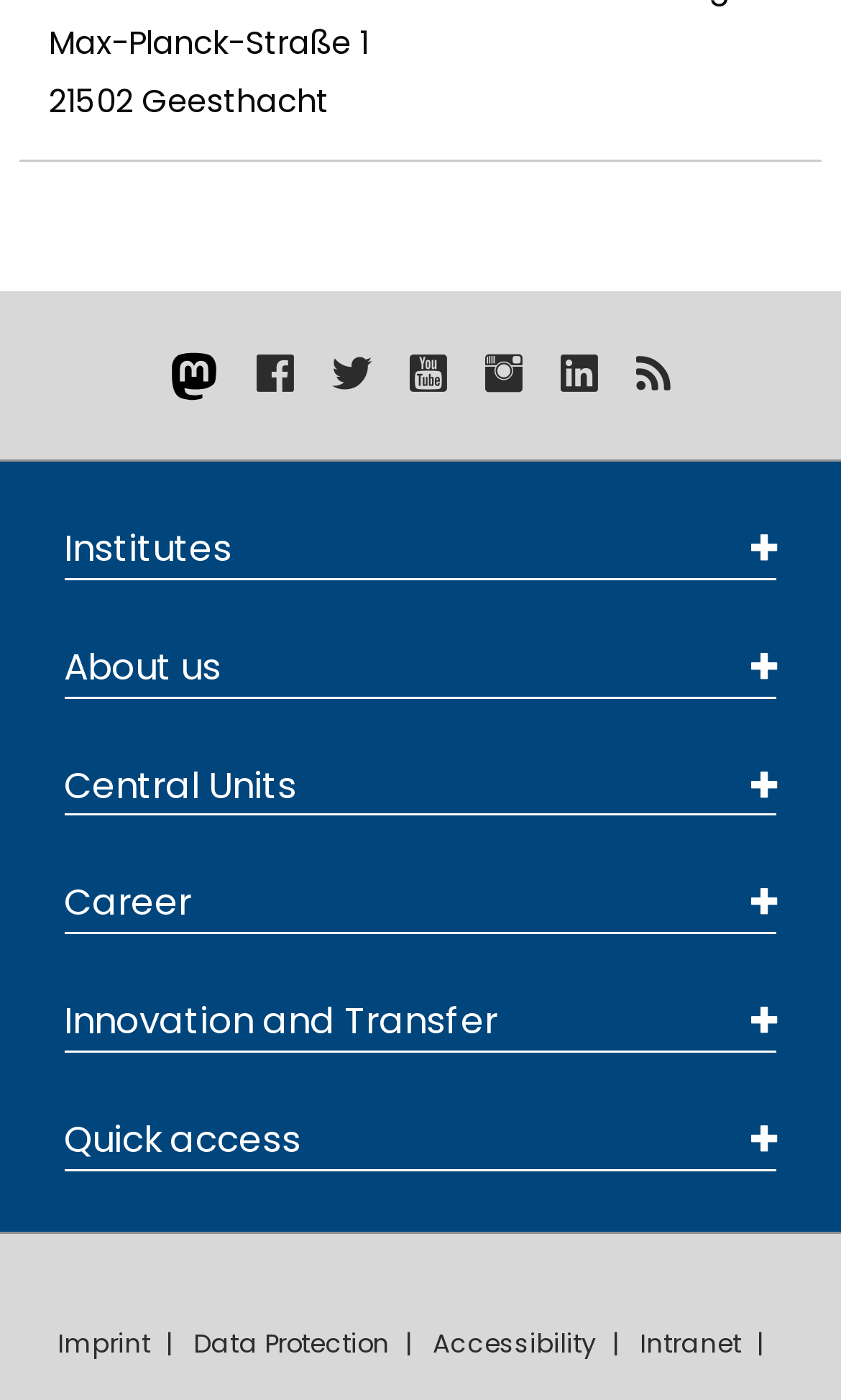Point out the bounding box coordinates of the section to click in order to follow this instruction: "Visit Hereon at Mastodon".

[0.203, 0.251, 0.259, 0.282]